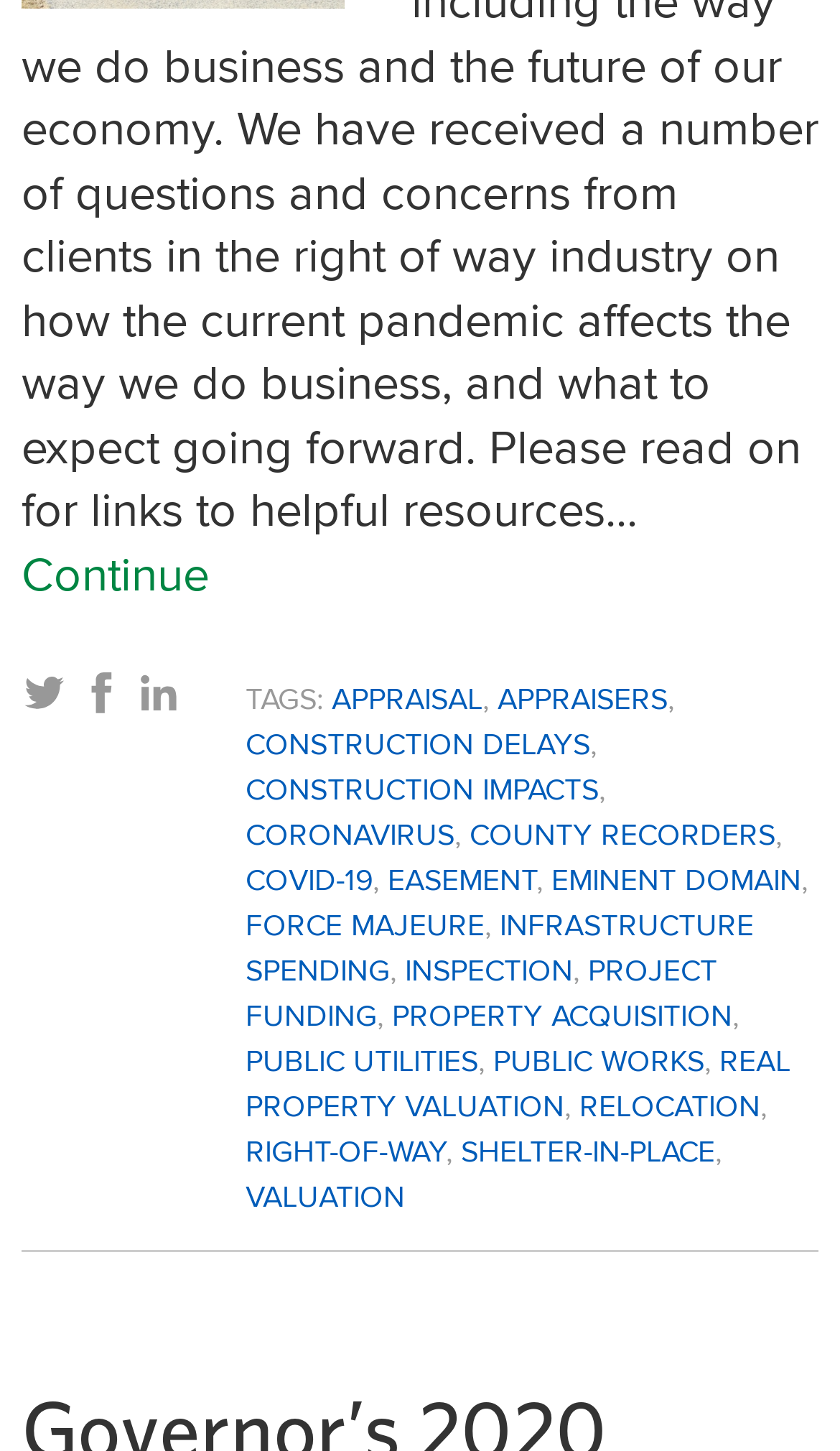Please find and report the bounding box coordinates of the element to click in order to perform the following action: "explore CONSTRUCTION DELAYS". The coordinates should be expressed as four float numbers between 0 and 1, in the format [left, top, right, bottom].

[0.292, 0.498, 0.703, 0.527]